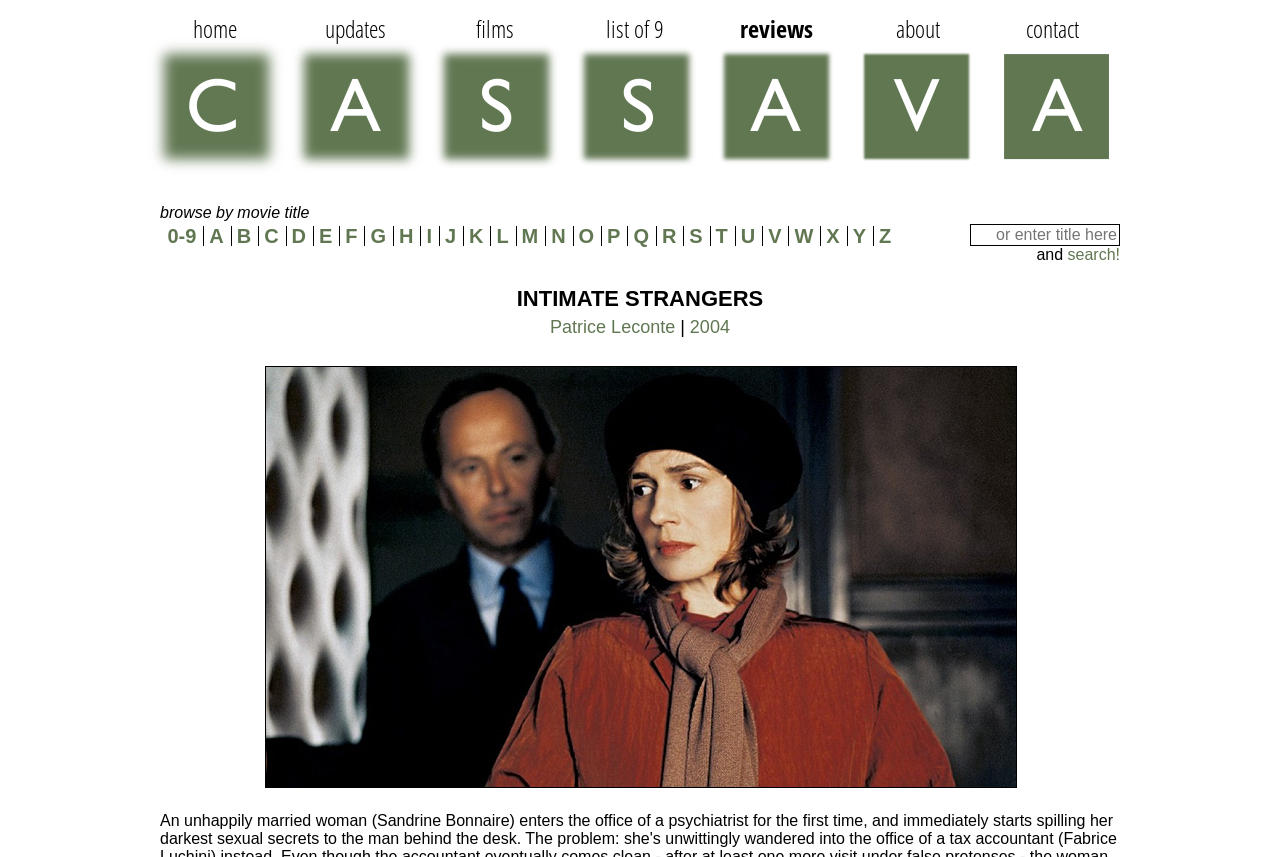Provide an in-depth caption for the elements present on the webpage.

The webpage is about the movie "Intimate Strangers" by Cassava Films. At the top, there is a navigation menu with seven links: "home", "updates", "films", "list of 9", "reviews", "about", and "contact". These links are aligned horizontally and take up about a quarter of the screen width.

Below the navigation menu, there is a search bar with a text box and a "search!" button. The search bar is accompanied by the text "or enter title here" and the word "and". This search bar is positioned near the top of the page, slightly to the right of the center.

Under the search bar, there is a heading that reads "browse by movie title". Below this heading, there are 26 links, each representing a letter of the alphabet, from "0-9" to "Z". These links are arranged horizontally and take up about three-quarters of the screen width.

Further down the page, there is a header section that contains the title "INTIMATE STRANGERS" in a larger font size. Below the title, there are two links: "Patrice Leconte" and "2004", separated by a vertical bar. This section appears to be providing information about the movie.